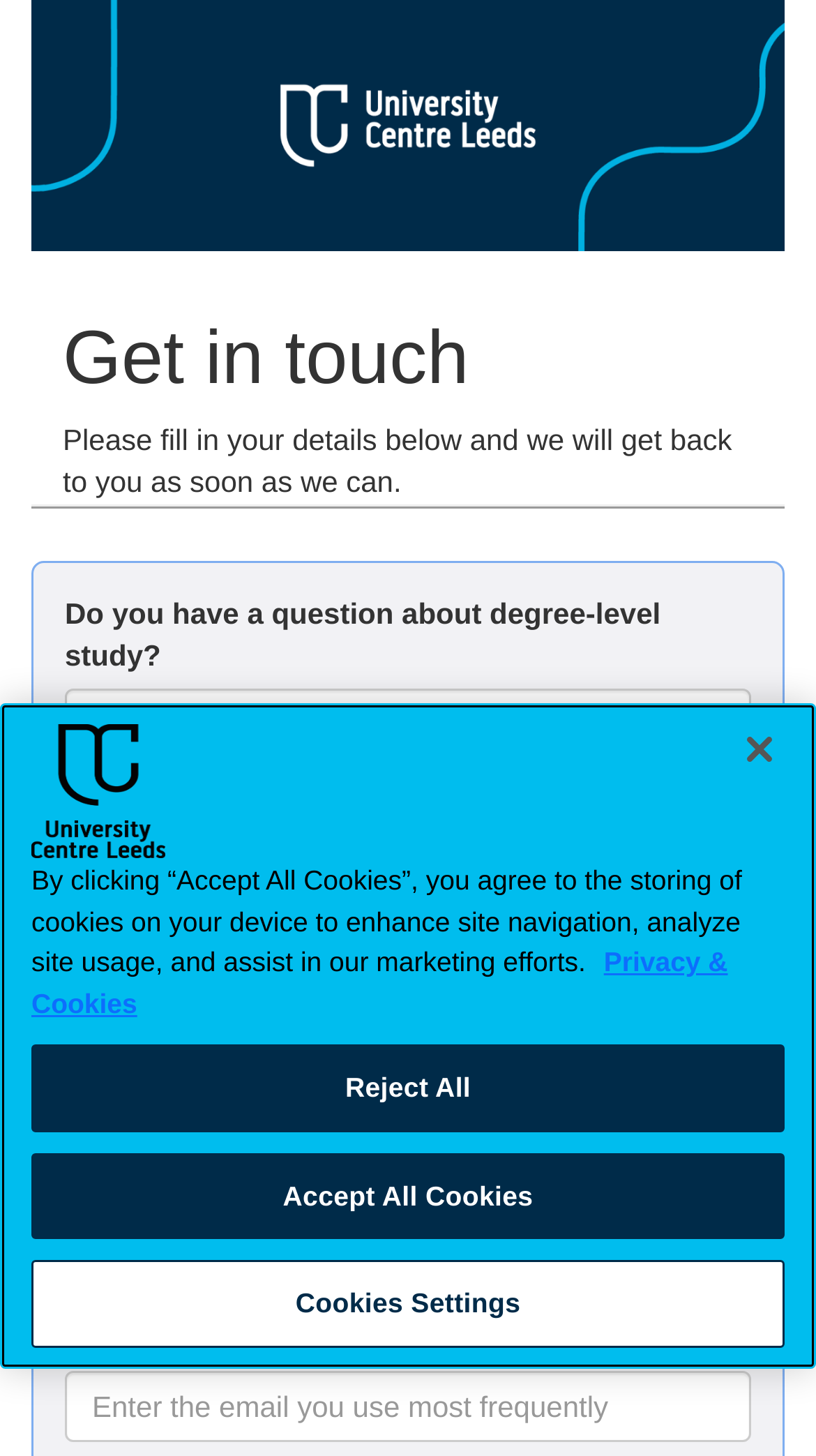Locate the bounding box coordinates for the element described below: "Reject All". The coordinates must be four float values between 0 and 1, formatted as [left, top, right, bottom].

[0.038, 0.836, 0.962, 0.896]